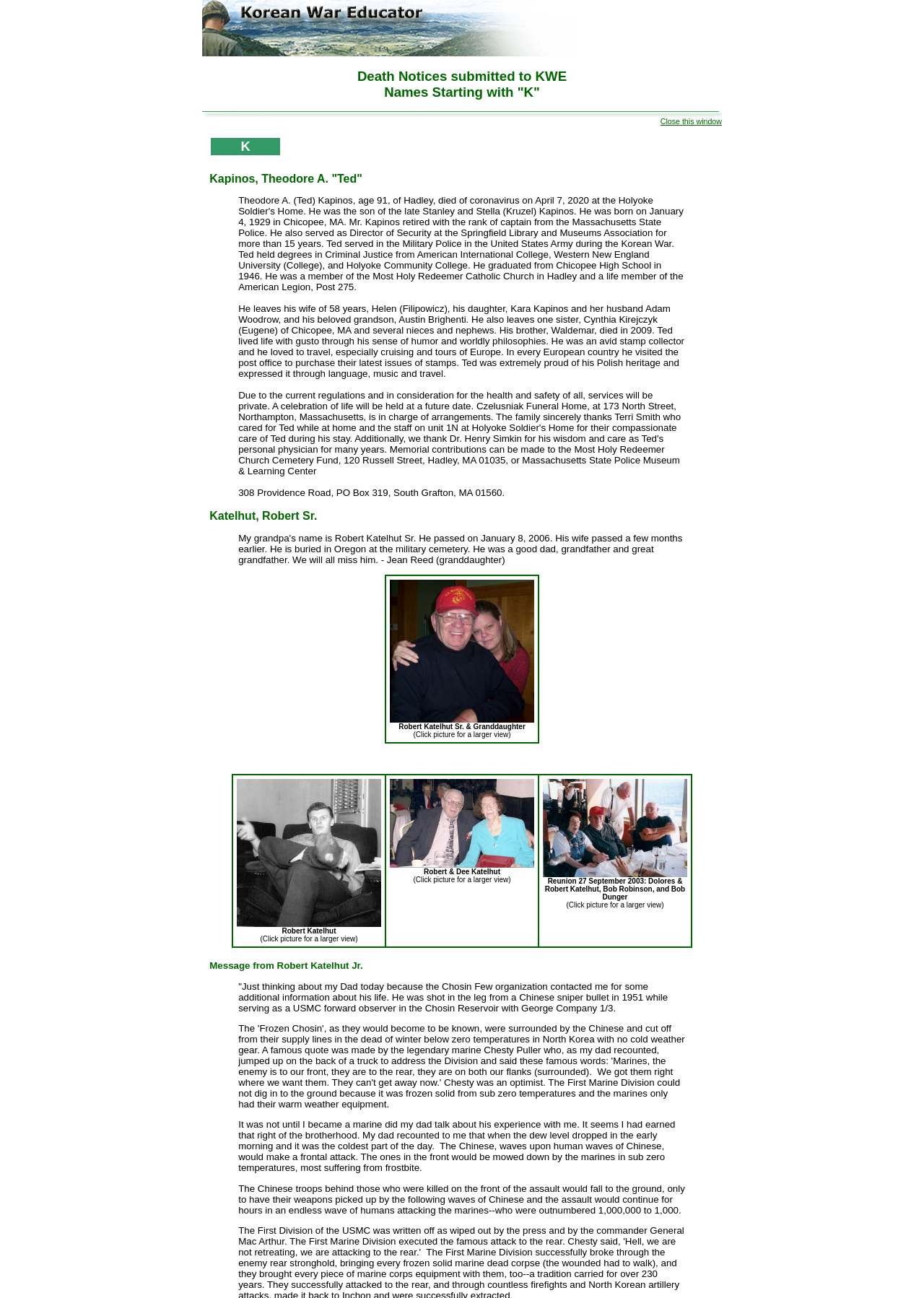Provide a short answer using a single word or phrase for the following question: 
What was Robert Katelhut Jr.'s father's experience in the Chosin Reservoir?

He was shot in the leg by a Chinese sniper